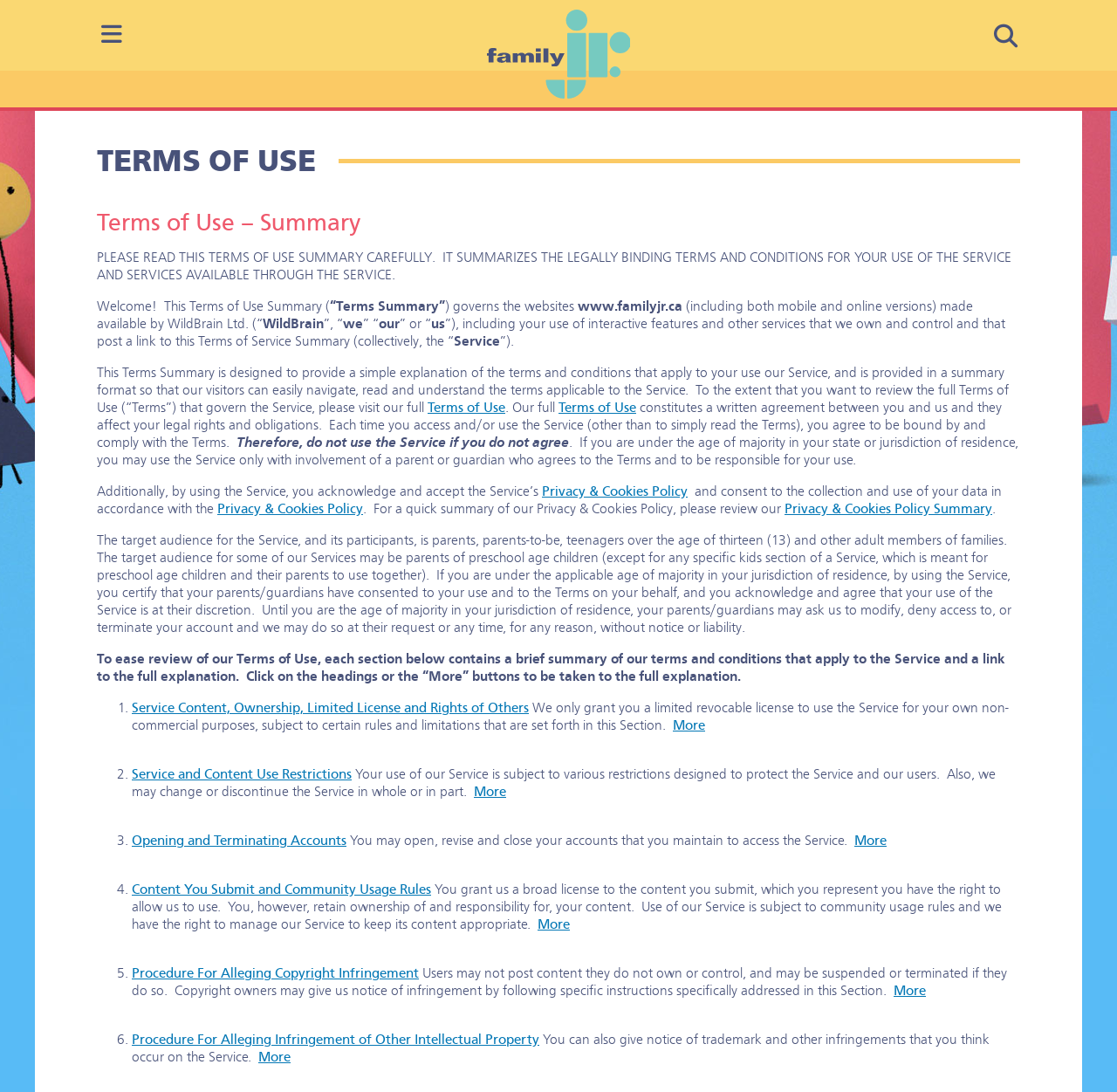What is the purpose of the Terms of Use Summary? Based on the image, give a response in one word or a short phrase.

To provide a simple explanation of terms and conditions